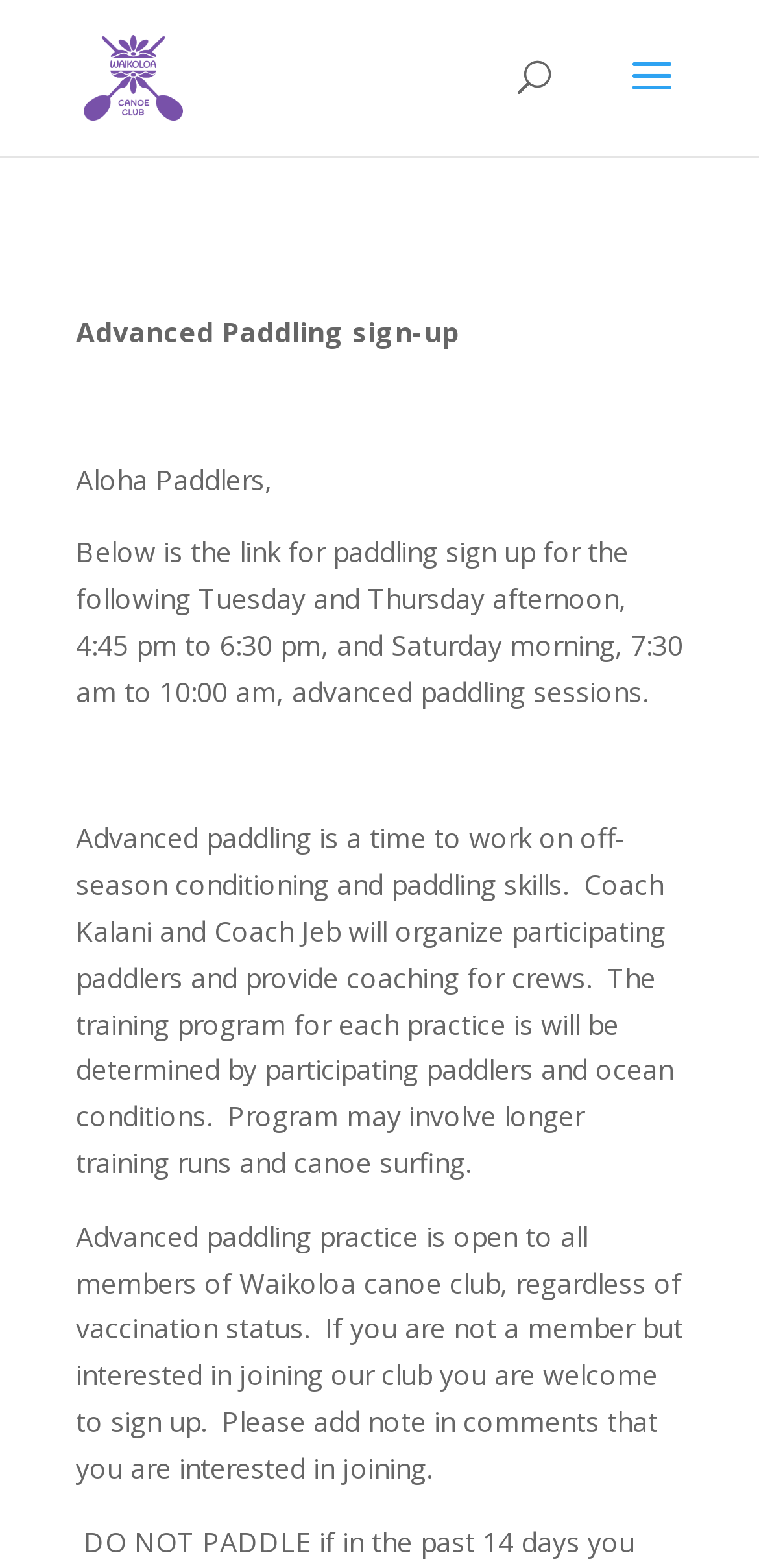What should non-members do when signing up?
Look at the image and construct a detailed response to the question.

According to the webpage, if you are not a member but interested in joining the club, you are welcome to sign up, and please add a note in comments that you are interested in joining.